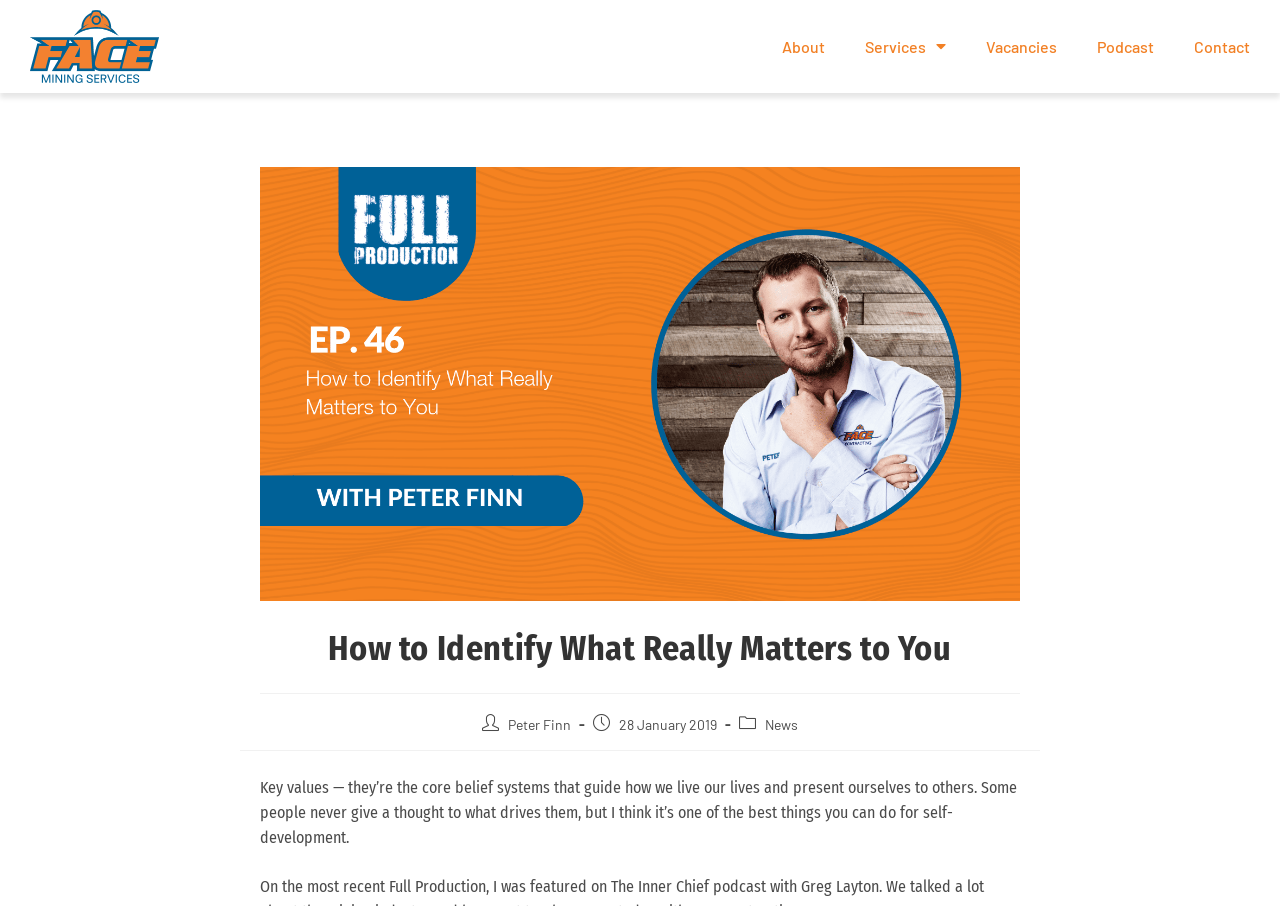Provide a short, one-word or phrase answer to the question below:
How many navigation links are at the top of the page?

5